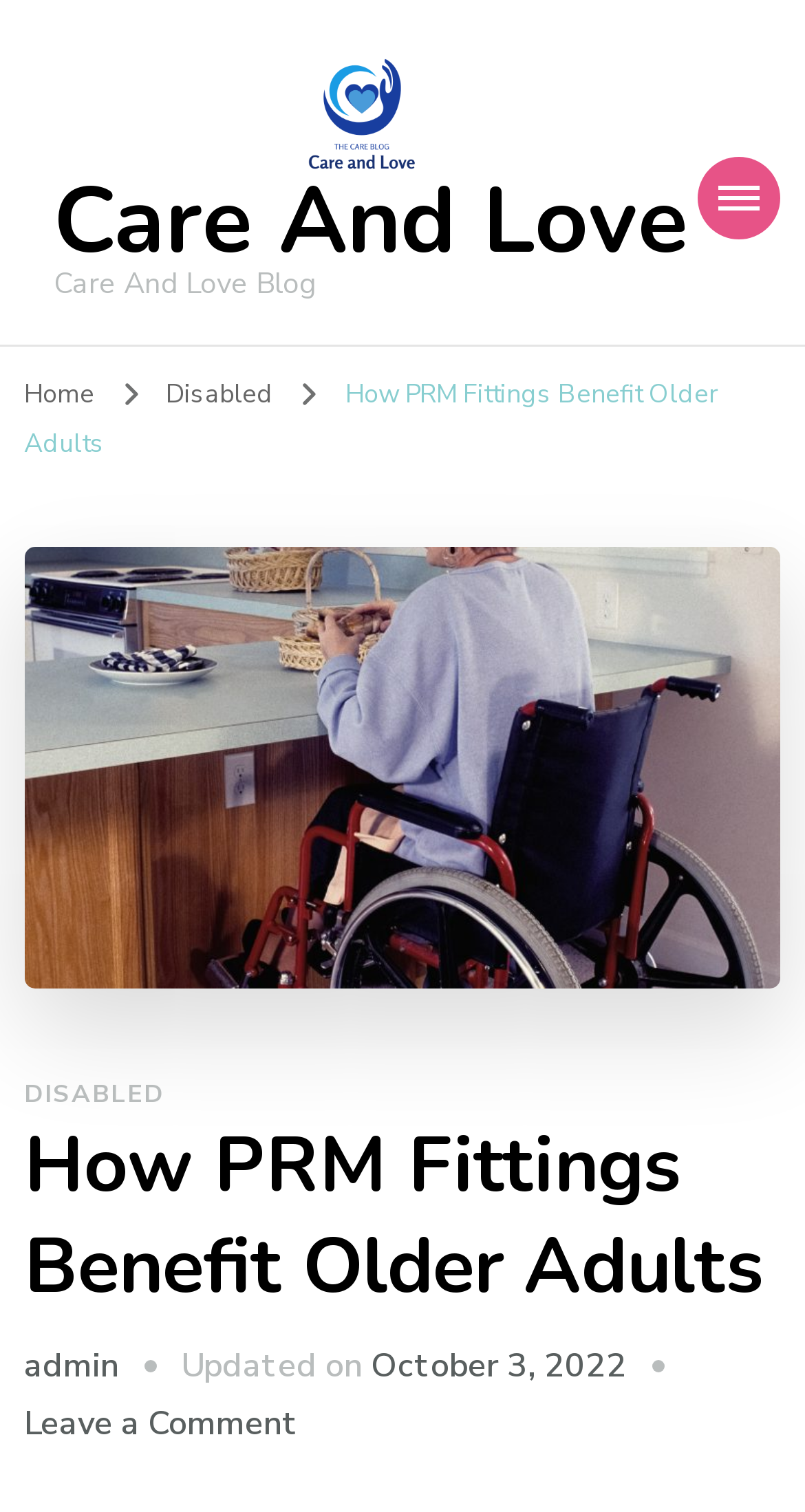Find the bounding box coordinates for the area that should be clicked to accomplish the instruction: "visit admin page".

[0.03, 0.889, 0.148, 0.919]